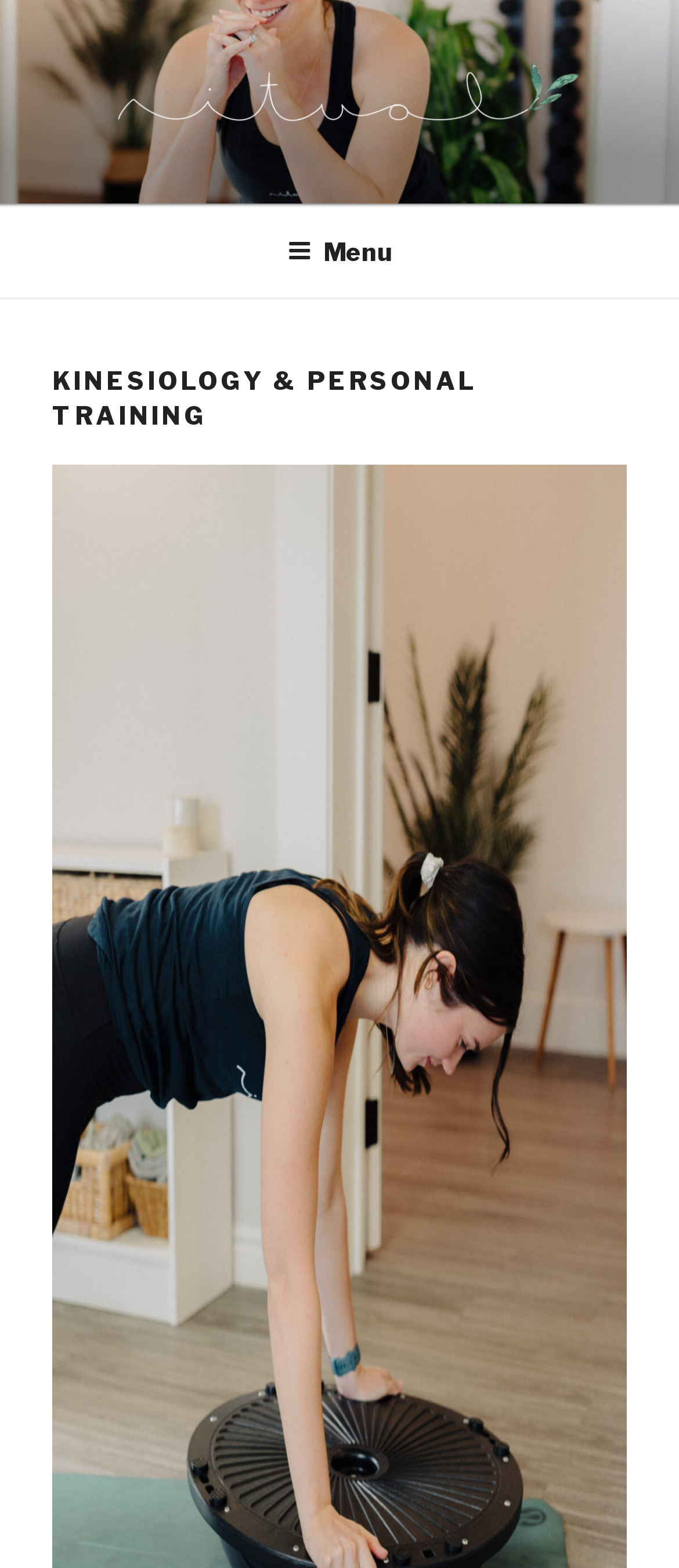Provide a short answer to the following question with just one word or phrase: How many links are at the top of the page?

2